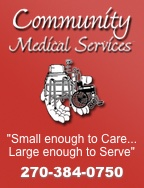Give a detailed explanation of what is happening in the image.

This image features the logo and tagline of "Community Medical Services," presented against a striking red background. The logo prominently displays a pair of hands gently cradling a medical symbol, symbolizing care and compassion. The text reads, “Small enough to Care... Large enough to Serve,” emphasizing the organization’s commitment to personalized medical care while still maintaining the capacity to provide comprehensive services. Below the tagline, a contact number, “270-384-0750,” invites potential clients to reach out for more information or assistance. This visual representation reinforces the mission of Community Medical Services to deliver compassionate healthcare to the community.